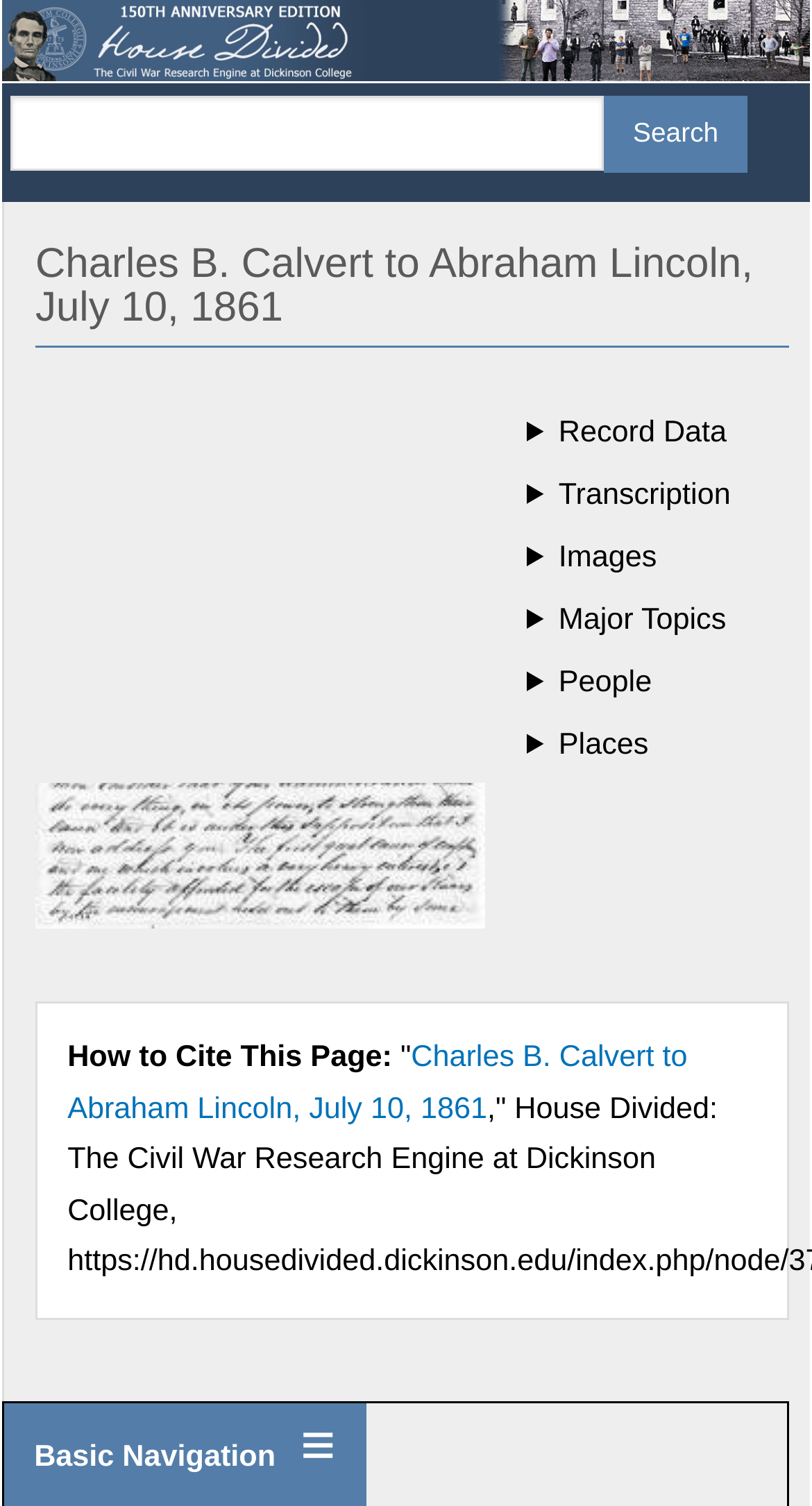Please identify the bounding box coordinates for the region that you need to click to follow this instruction: "Search for a keyword".

[0.744, 0.063, 0.921, 0.115]